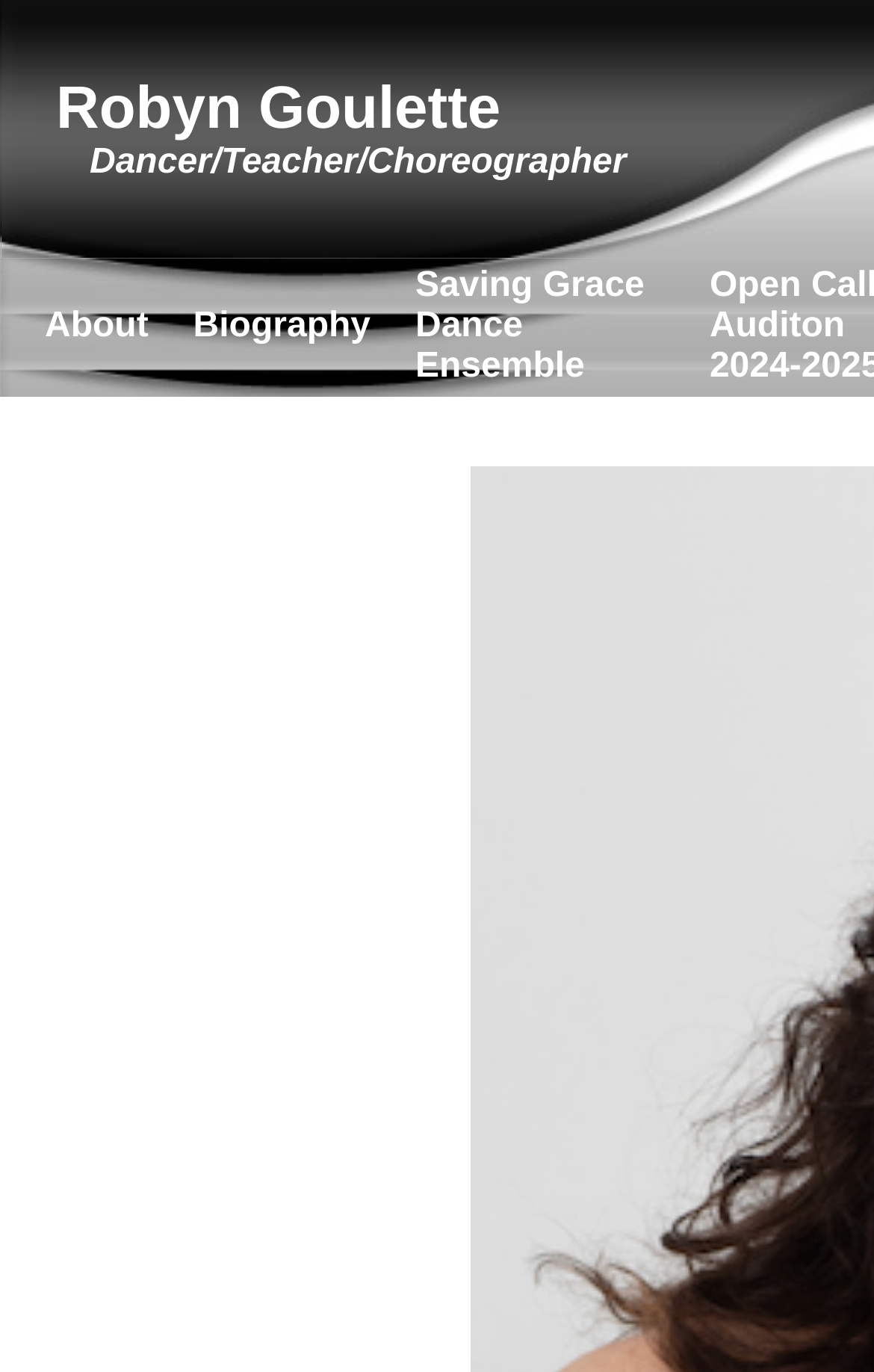Given the element description "Saving Grace Dance Ensemble", identify the bounding box of the corresponding UI element.

[0.475, 0.194, 0.737, 0.281]